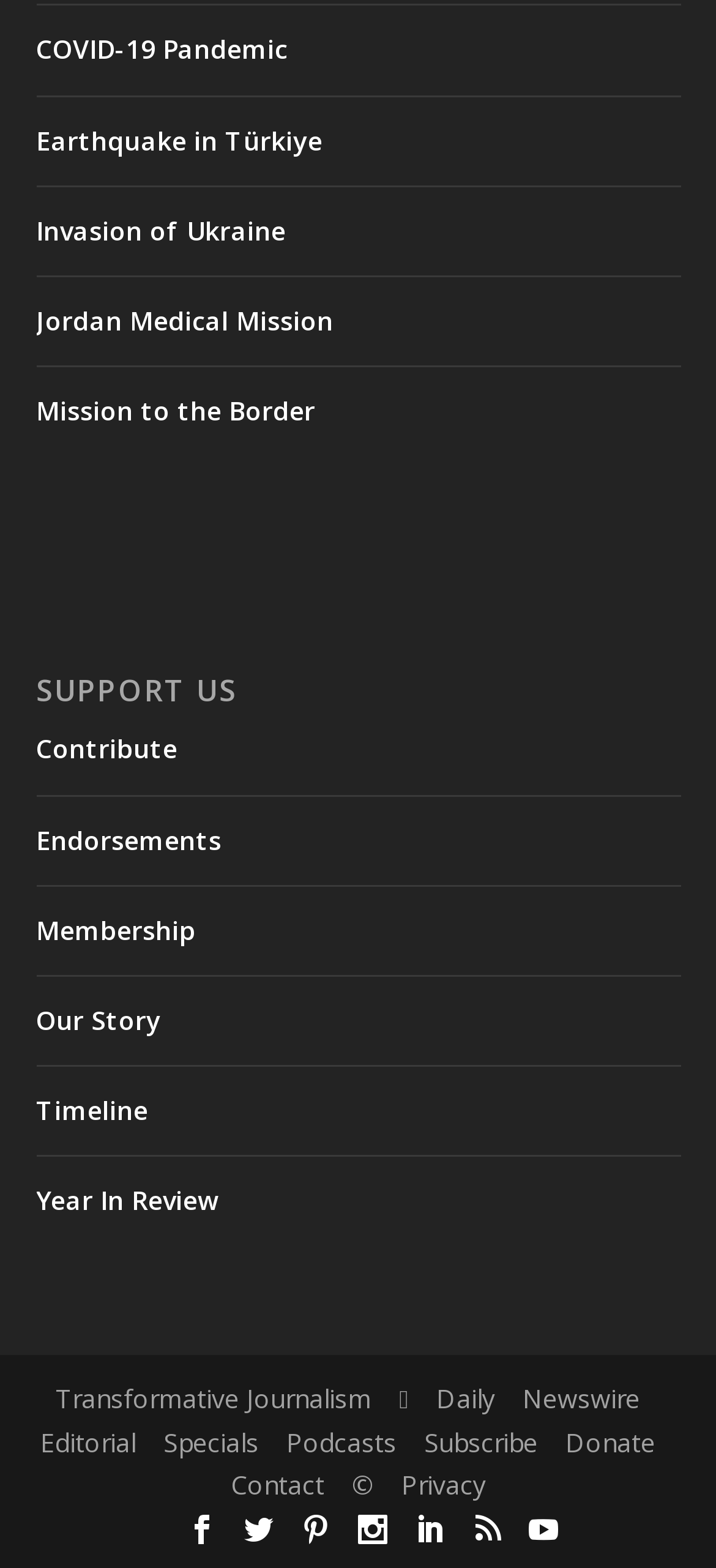Bounding box coordinates are to be given in the format (top-left x, top-left y, bottom-right x, bottom-right y). All values must be floating point numbers between 0 and 1. Provide the bounding box coordinate for the UI element described as: ©

[0.491, 0.936, 0.522, 0.958]